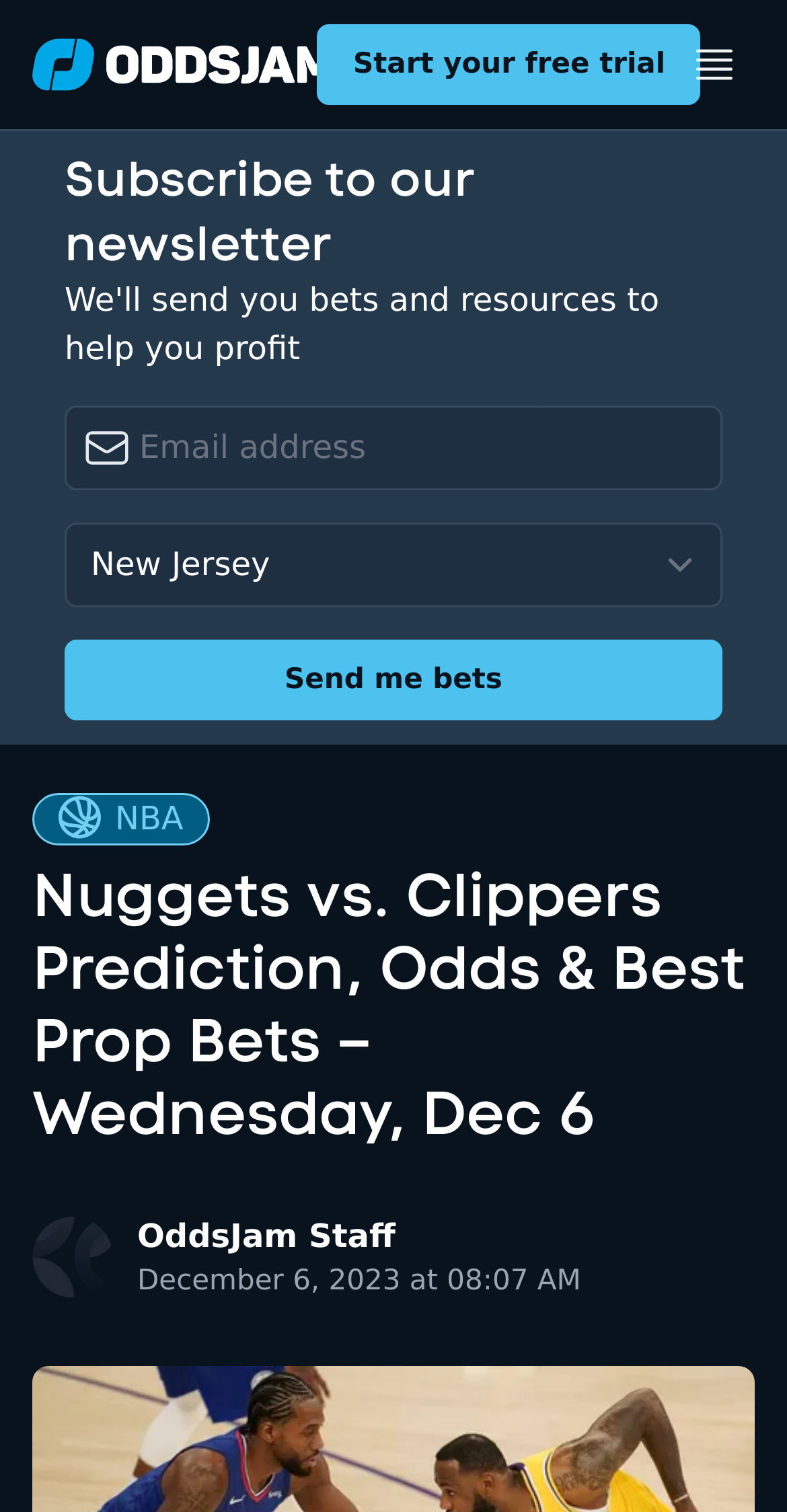Find the bounding box coordinates of the area that needs to be clicked in order to achieve the following instruction: "Click on the OddsJam link". The coordinates should be specified as four float numbers between 0 and 1, i.e., [left, top, right, bottom].

[0.041, 0.025, 0.426, 0.06]